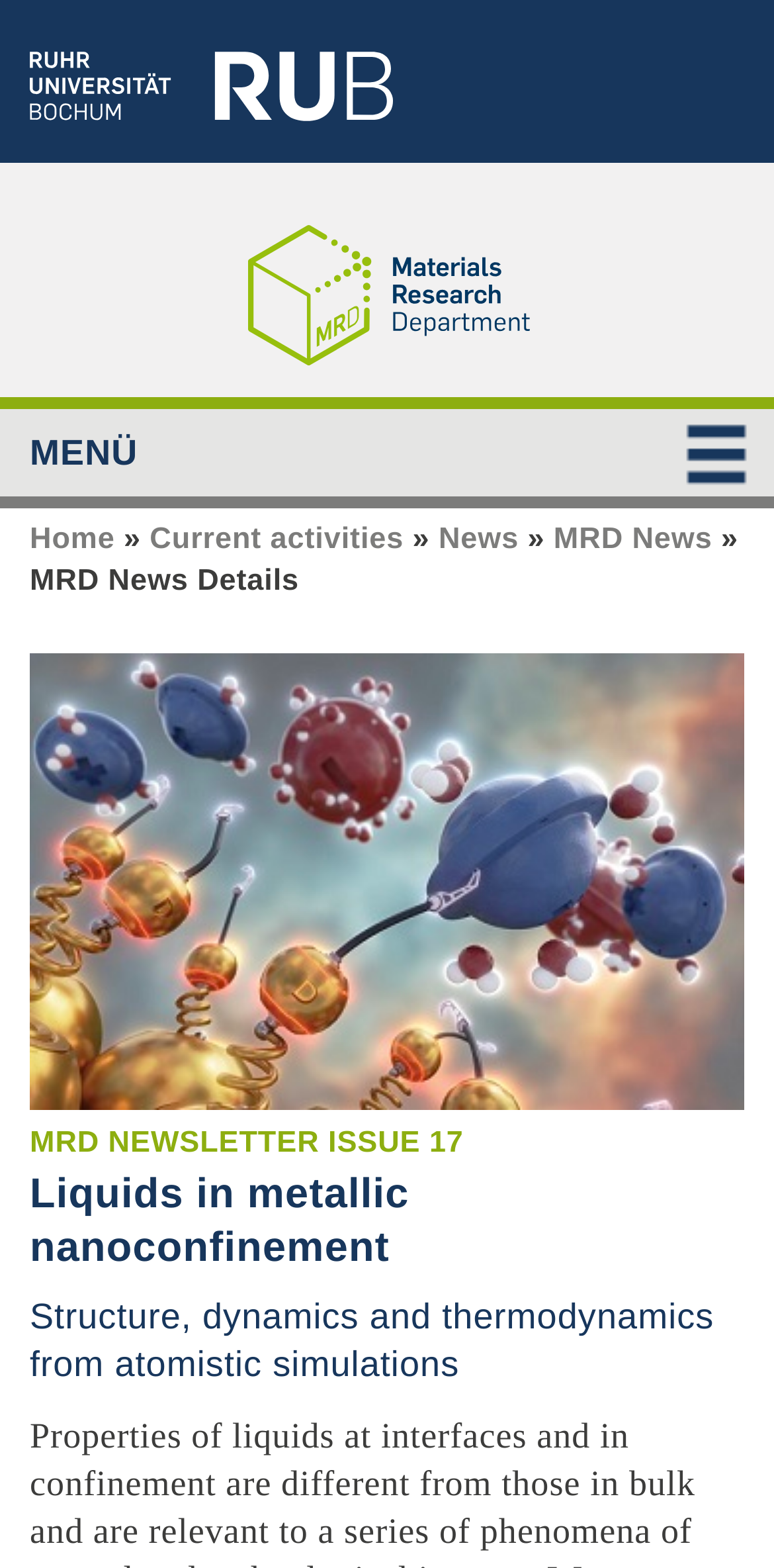Give a concise answer using only one word or phrase for this question:
What is the issue number of the MRD newsletter?

17